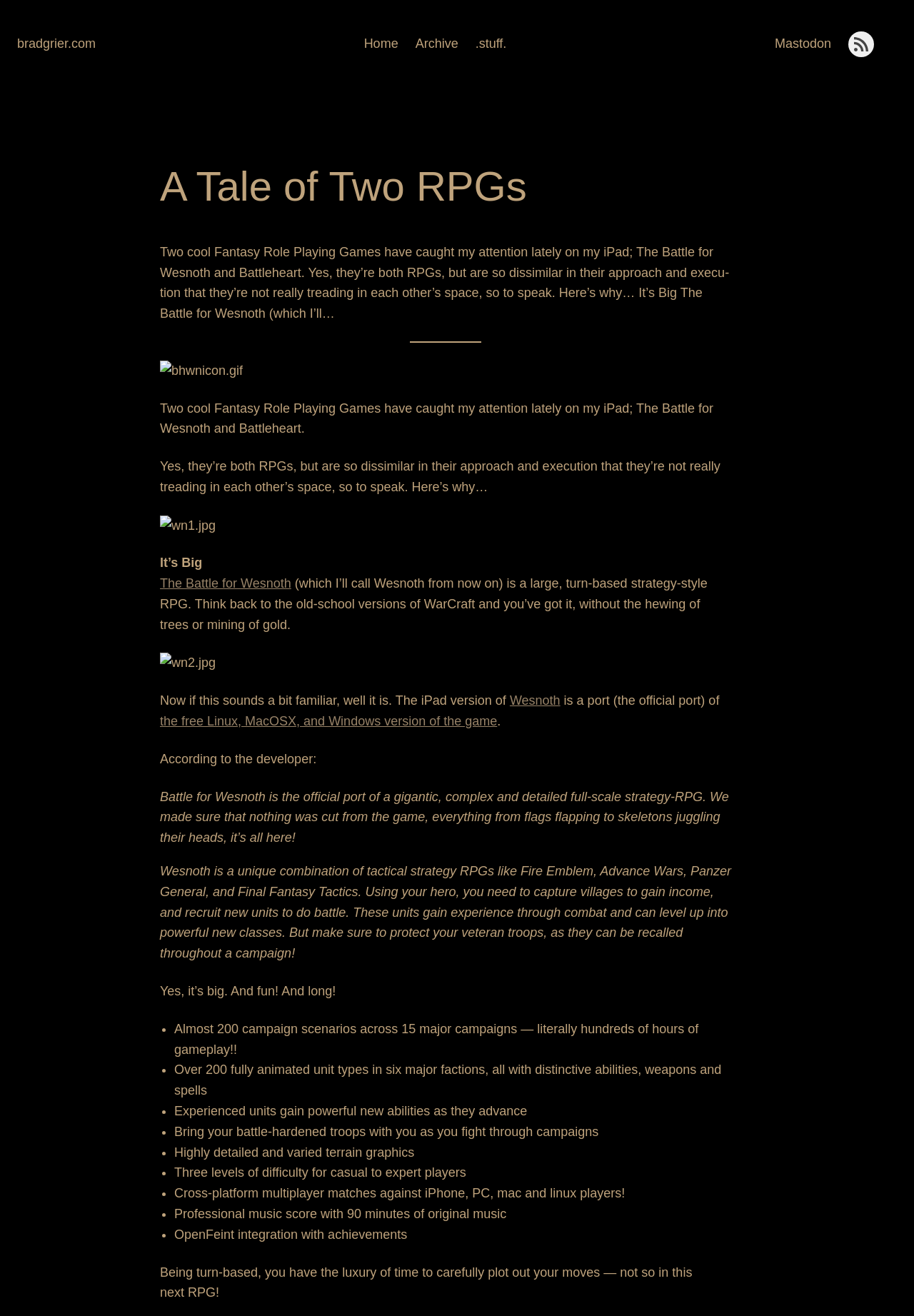Please find the bounding box for the following UI element description. Provide the coordinates in (top-left x, top-left y, bottom-right x, bottom-right y) format, with values between 0 and 1: The Battle for Wesnoth

[0.175, 0.438, 0.319, 0.449]